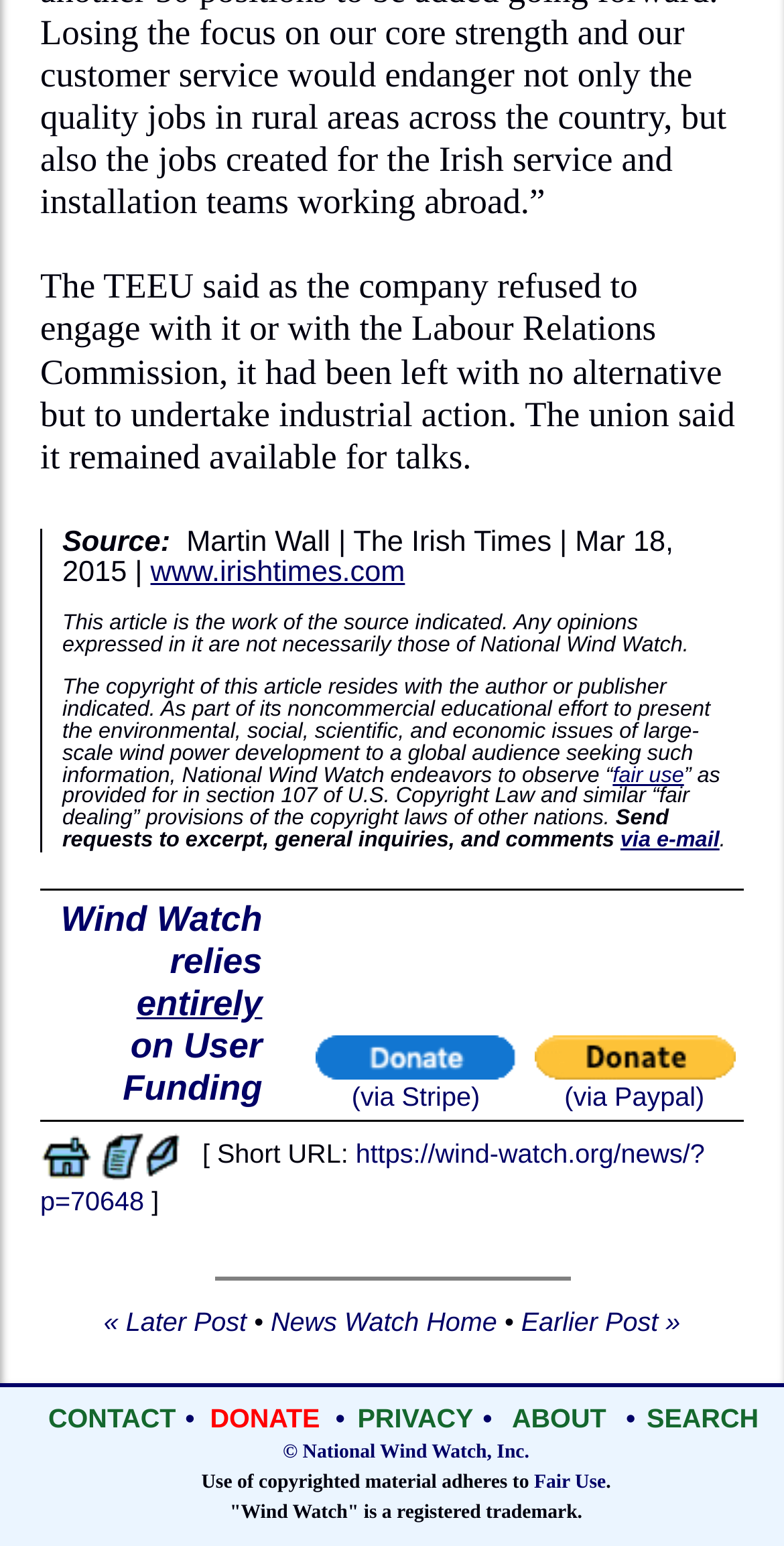What is the purpose of the 'Donate via Stripe' button?
Based on the image, give a one-word or short phrase answer.

To donate to Wind Watch